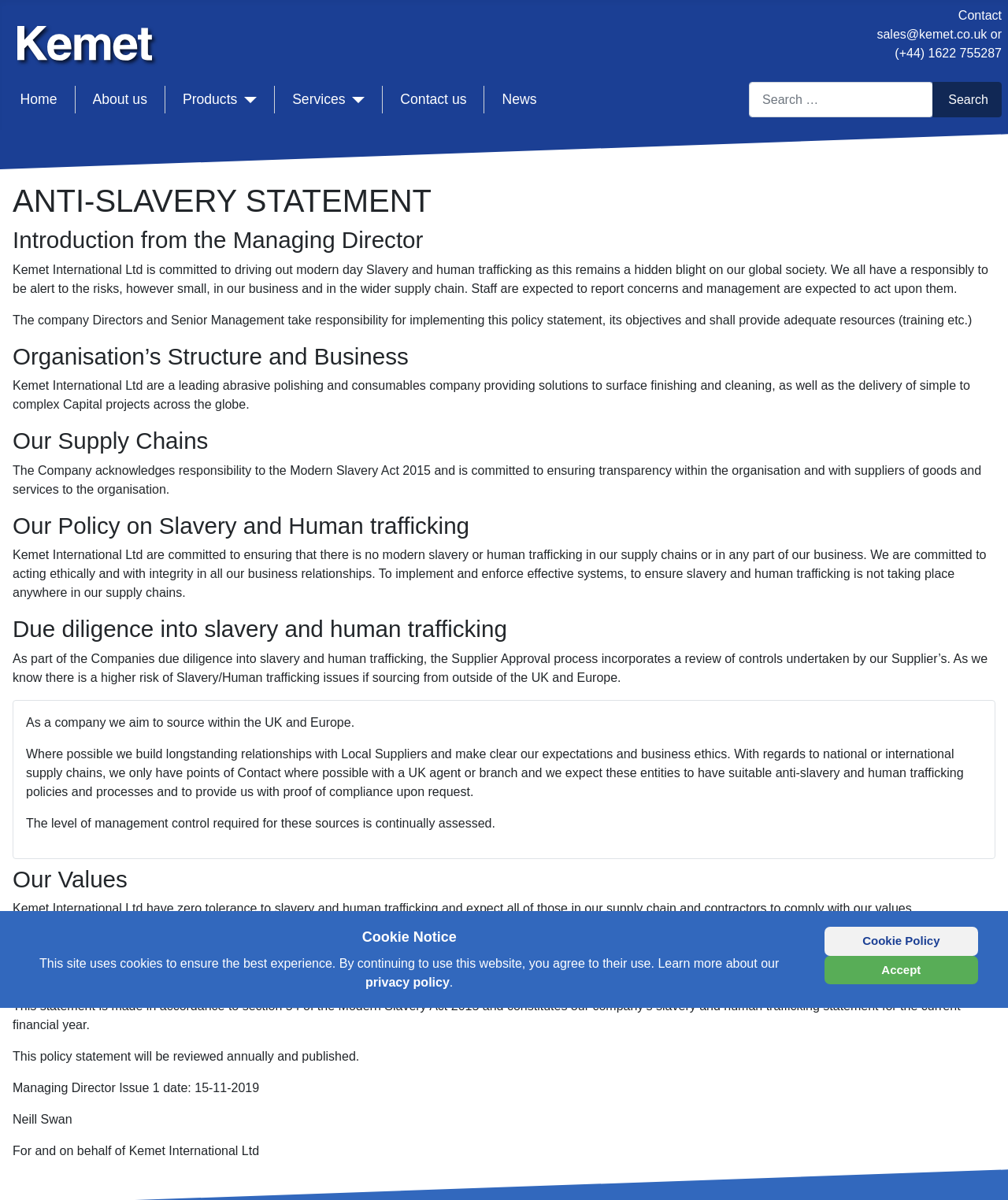Explain the webpage in detail.

The webpage is titled "Anti-slavery statement - Kemet" and has a navigation menu at the top left corner with links to "Home", "About us", "Products", "Services", "Contact us", and "News". On the top right corner, there is a search bar with a combobox and a search button. Below the navigation menu, there is a main content section that takes up most of the page.

The main content section is divided into several sections, each with a heading. The first section is an introduction from the Managing Director, followed by sections on the company's structure and business, supply chains, policy on slavery and human trafficking, due diligence, values, and aim to abolish slavery and human trafficking.

The content is presented in a clear and organized manner, with headings and paragraphs of text. There are no images on the page, except for a small logo at the top left corner. The text is dense, but the headings and paragraphs make it easy to follow.

At the bottom of the page, there is a cookie notice with links to the privacy policy and cookie policy, as well as an "Accept" button. There are also links to contact the company, including an email address and phone number, at the top right corner of the page.